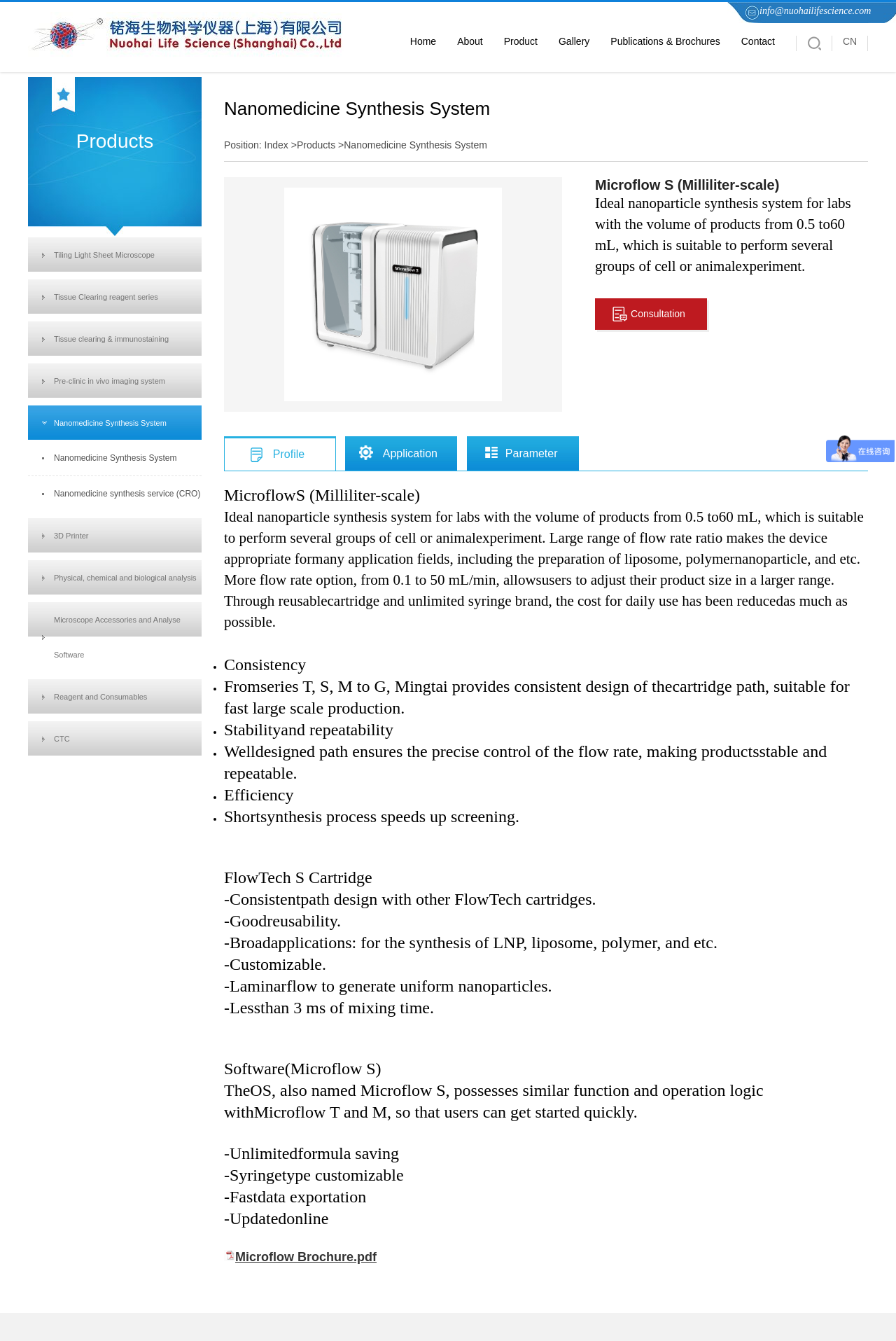Determine the bounding box coordinates for the element that should be clicked to follow this instruction: "Click the 'Consultation' link". The coordinates should be given as four float numbers between 0 and 1, in the format [left, top, right, bottom].

[0.664, 0.222, 0.789, 0.246]